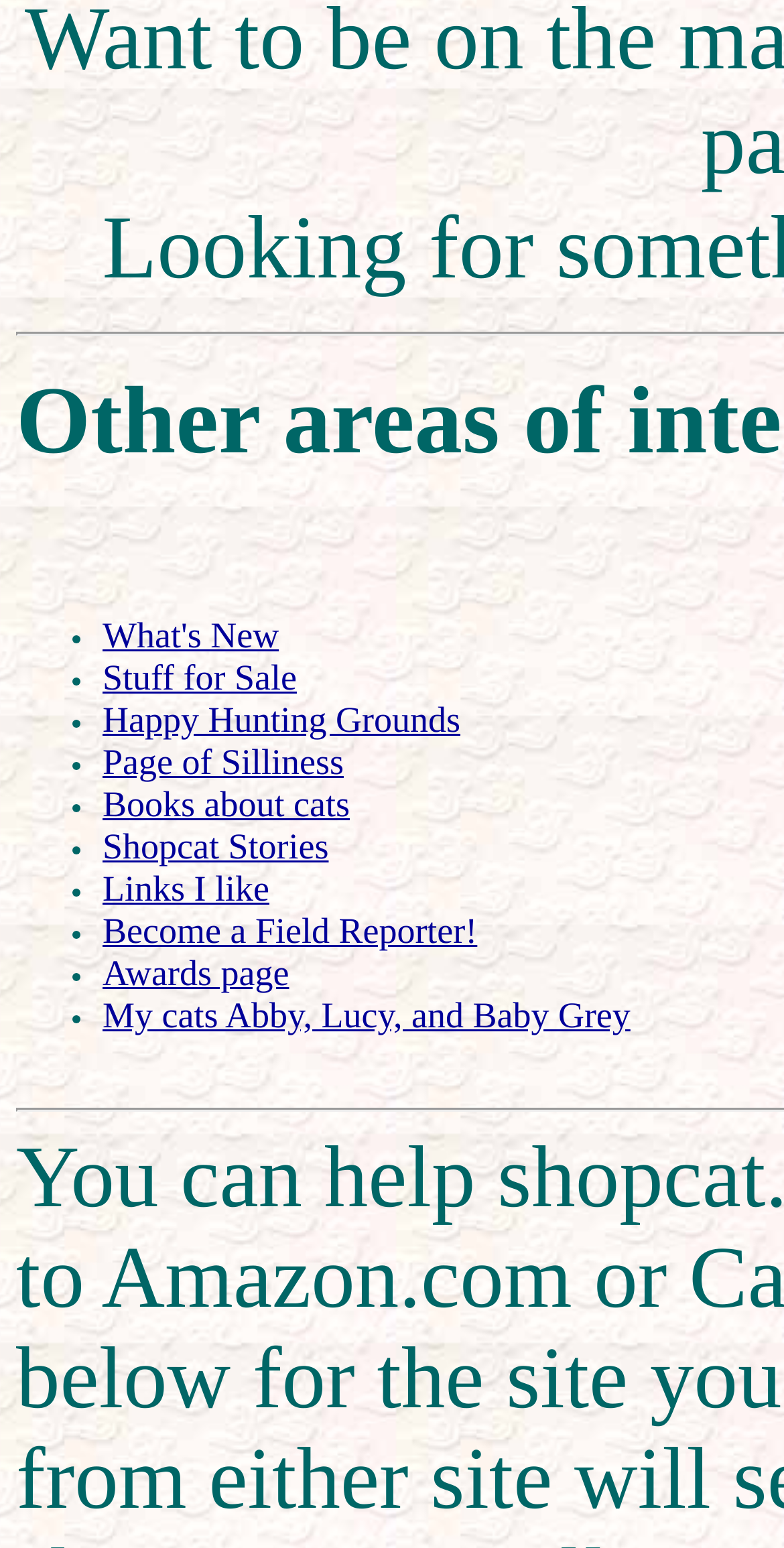Find the bounding box coordinates of the clickable element required to execute the following instruction: "Check out My cats Abby, Lucy, and Baby Grey". Provide the coordinates as four float numbers between 0 and 1, i.e., [left, top, right, bottom].

[0.131, 0.643, 0.804, 0.669]